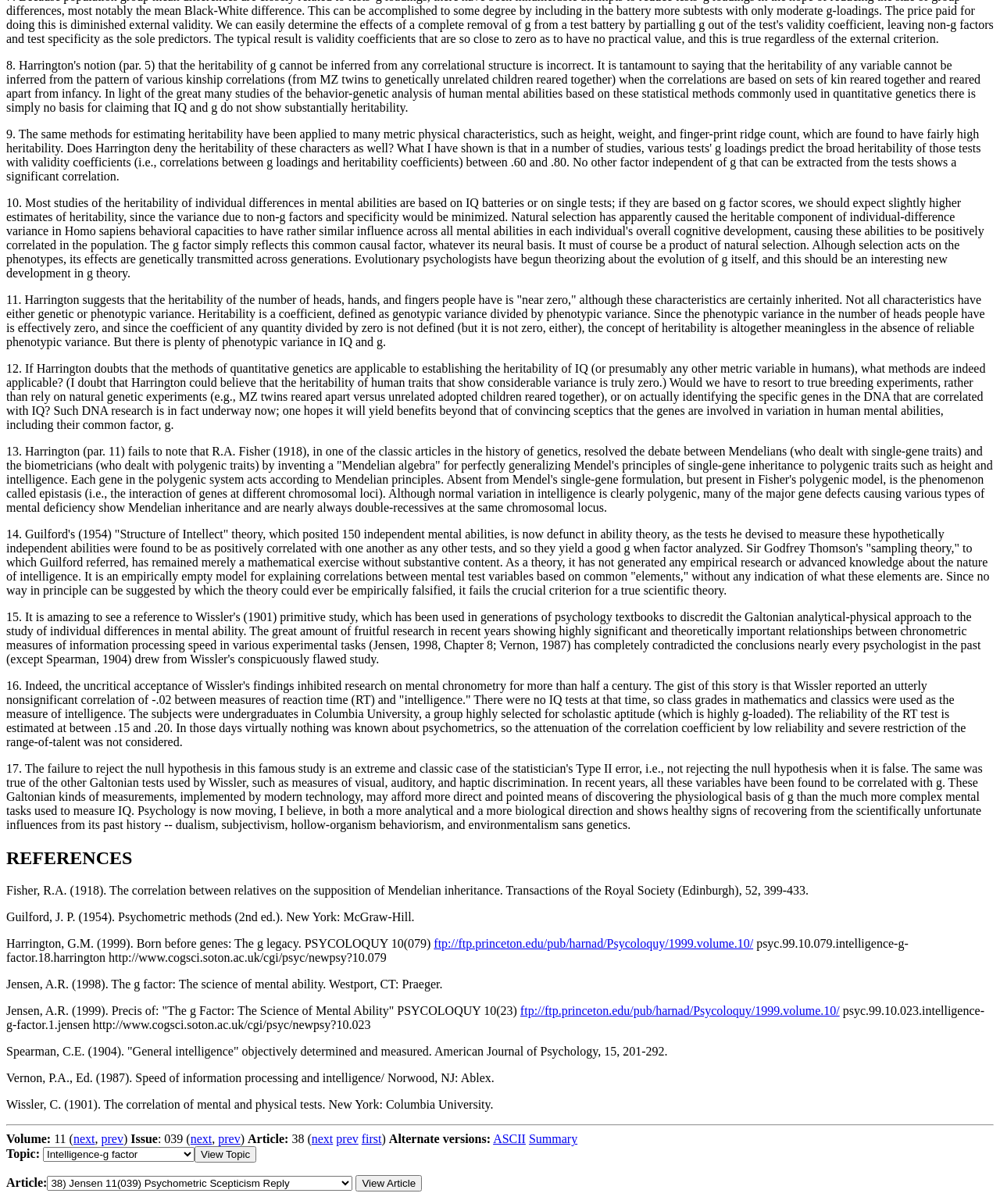Please find the bounding box coordinates in the format (top-left x, top-left y, bottom-right x, bottom-right y) for the given element description. Ensure the coordinates are floating point numbers between 0 and 1. Description: Store Visits

None